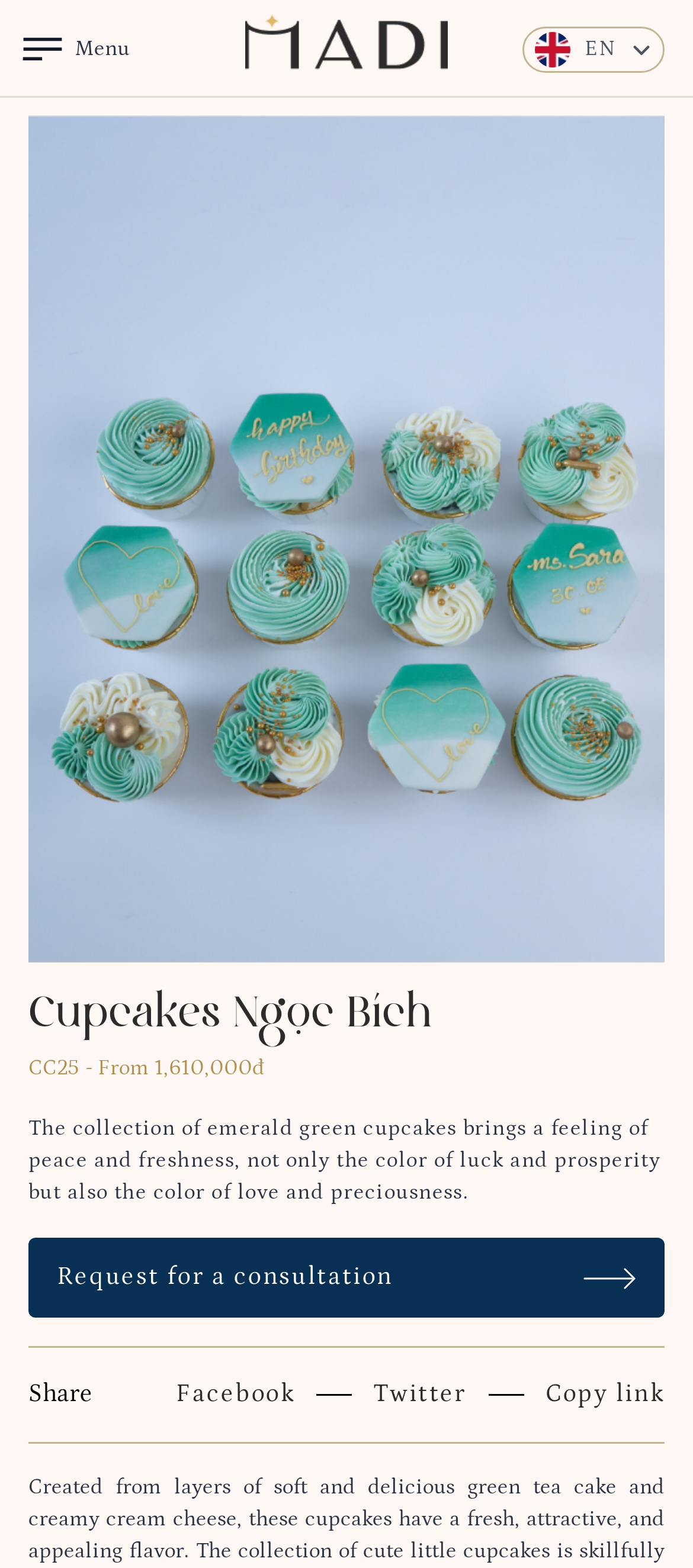What is the purpose of the 'Request for a consultation' link? Using the information from the screenshot, answer with a single word or phrase.

To consult about the cupcakes